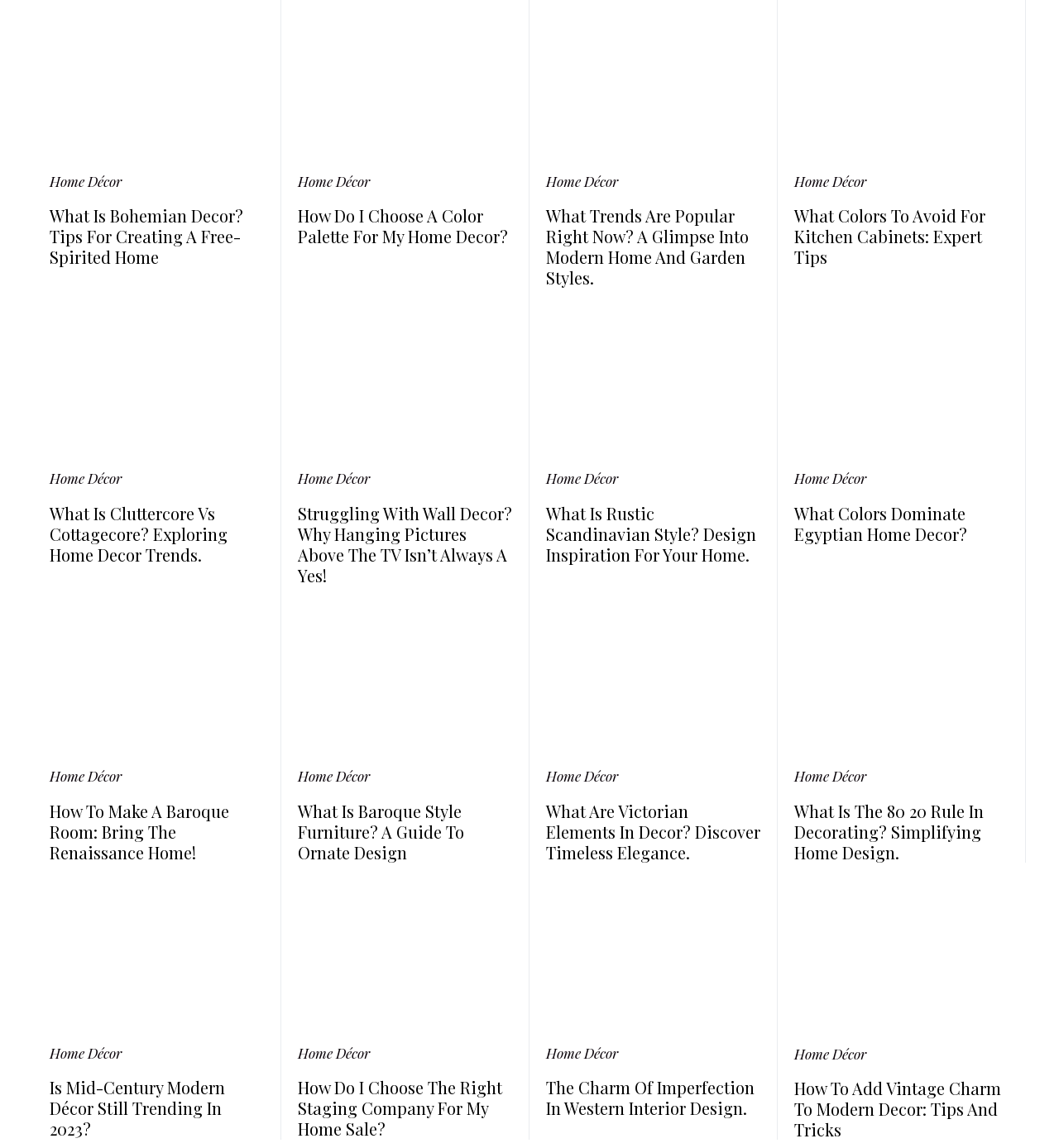What is the purpose of the links with 'Home Décor' text?
Please provide a single word or phrase as your answer based on the screenshot.

Navigation